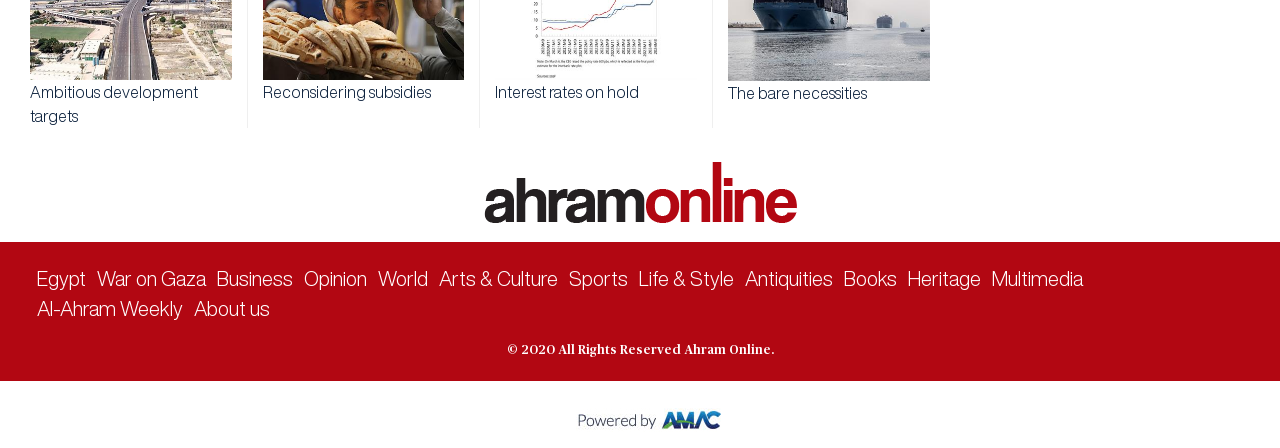What is the first link on the webpage?
Based on the visual content, answer with a single word or a brief phrase.

Ambitious development targets